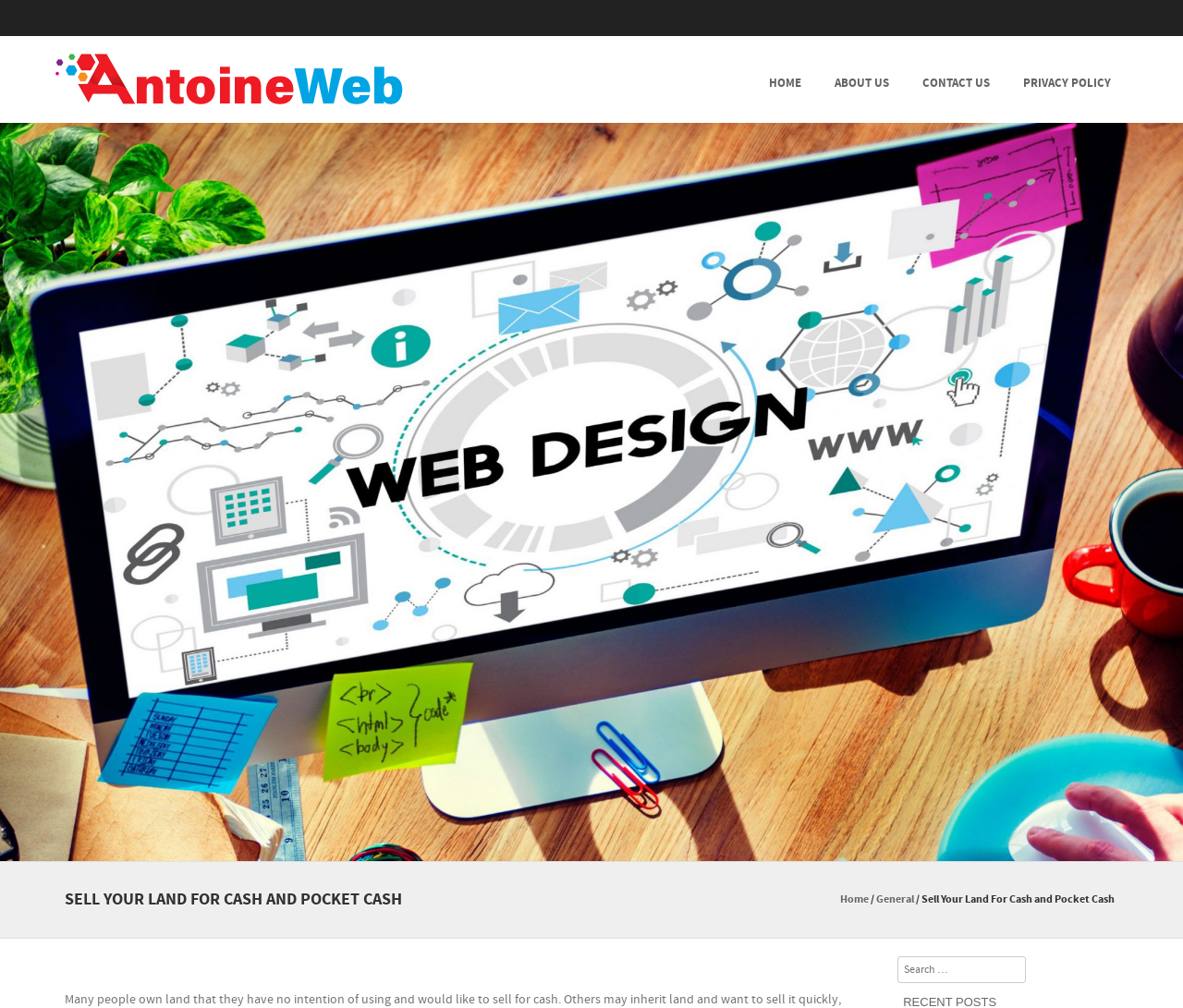Find the bounding box coordinates of the area that needs to be clicked in order to achieve the following instruction: "contact us". The coordinates should be specified as four float numbers between 0 and 1, i.e., [left, top, right, bottom].

[0.766, 0.036, 0.851, 0.122]